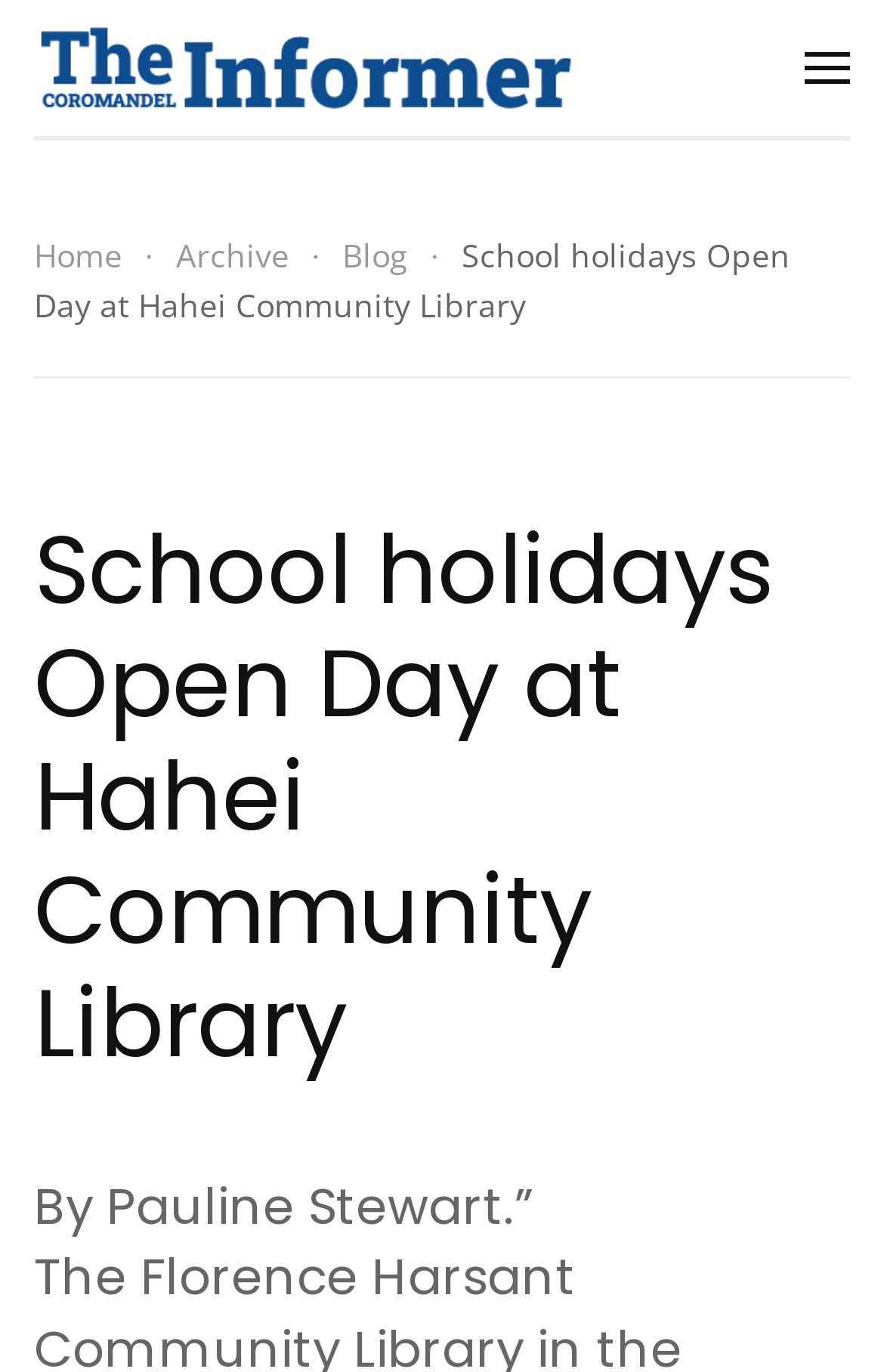Who is the author of the article?
Give a thorough and detailed response to the question.

The author of the article is mentioned in the StaticText element with the text 'By Pauline Stewart.' This element is located near the bottom of the webpage, indicating that it is likely a byline or author credit.